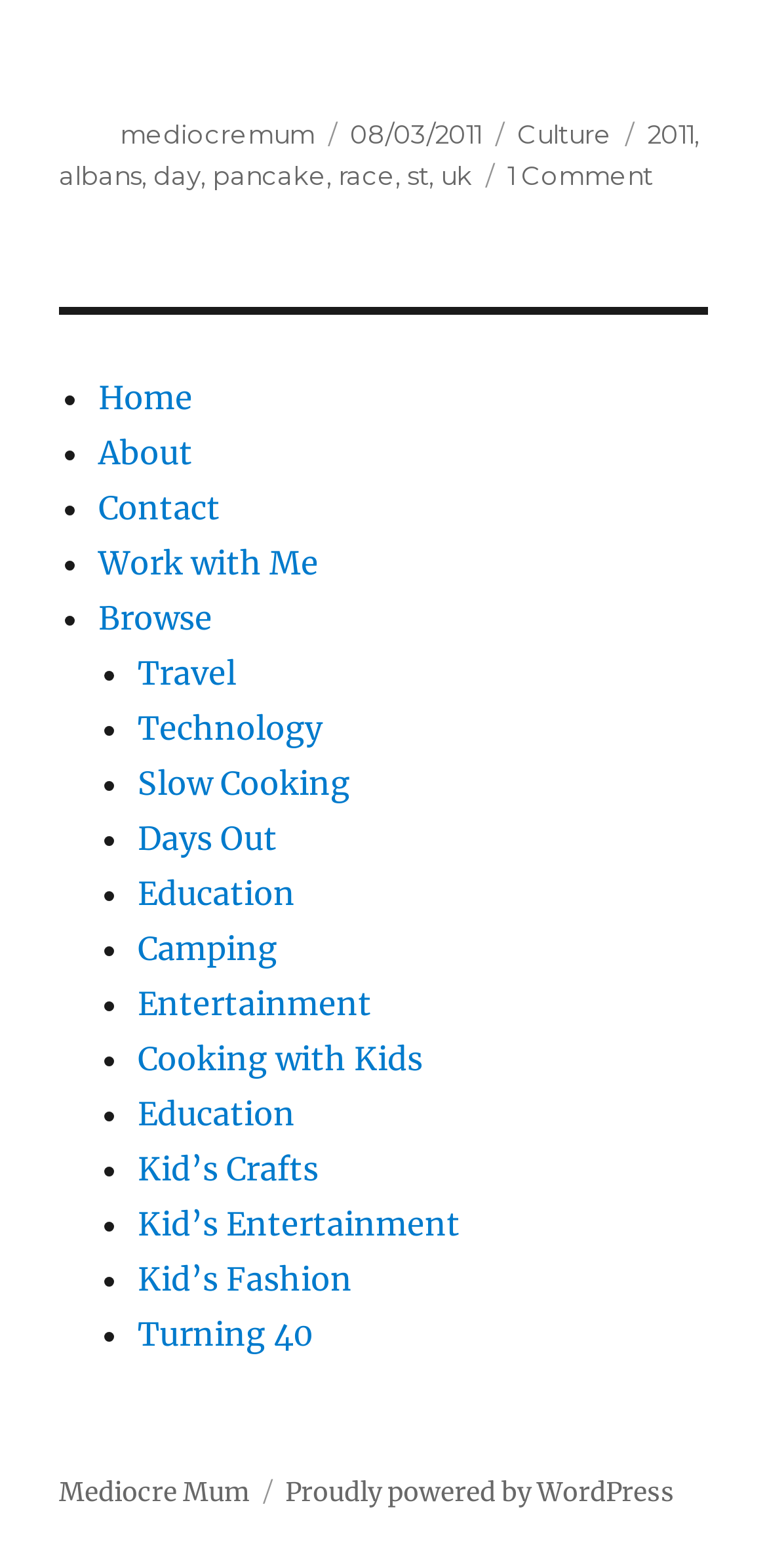Bounding box coordinates must be specified in the format (top-left x, top-left y, bottom-right x, bottom-right y). All values should be floating point numbers between 0 and 1. What are the bounding box coordinates of the UI element described as: Proudly powered by WordPress

[0.372, 0.941, 0.879, 0.963]